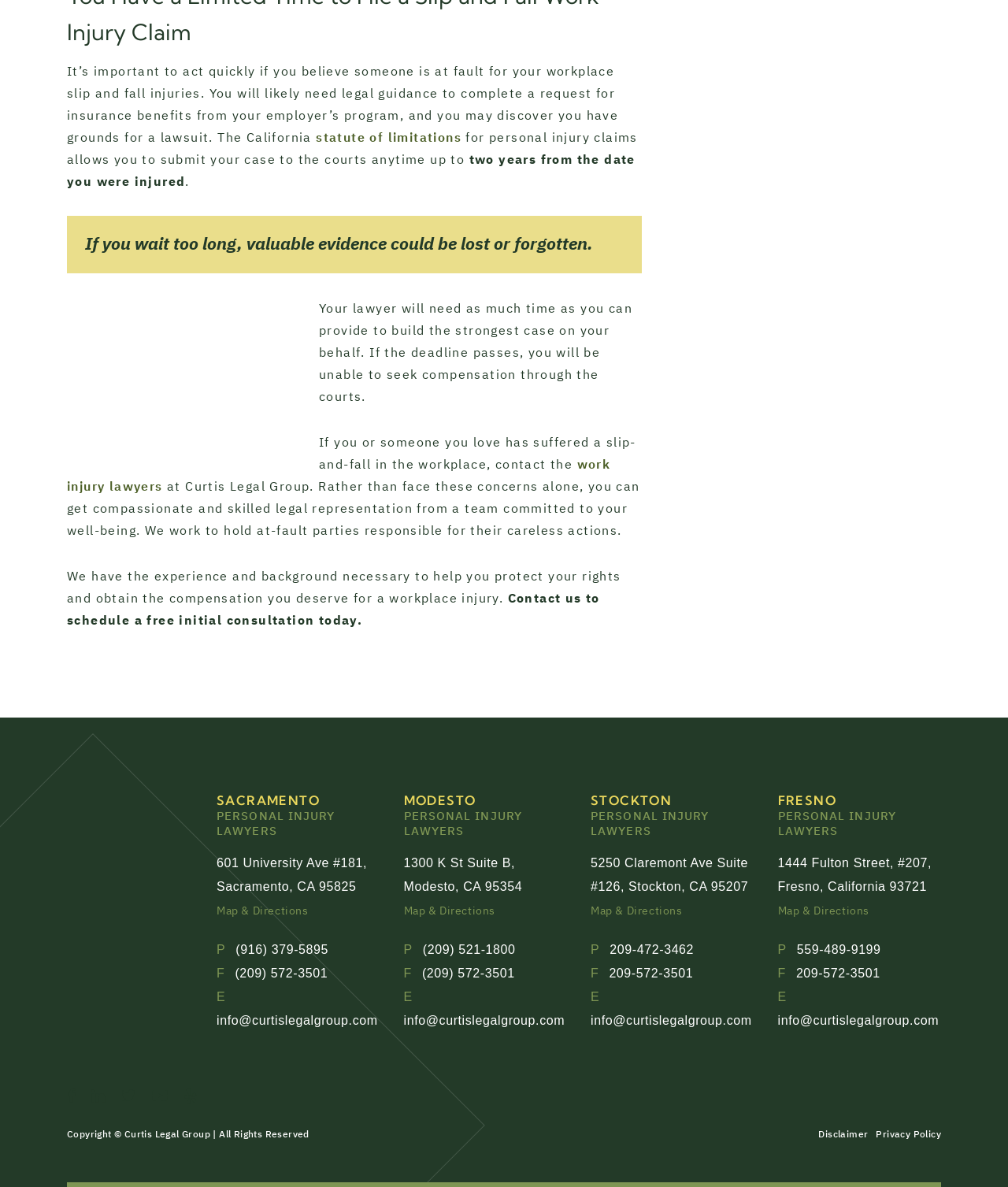What is the deadline to submit a personal injury claim in California?
Provide a short answer using one word or a brief phrase based on the image.

two years